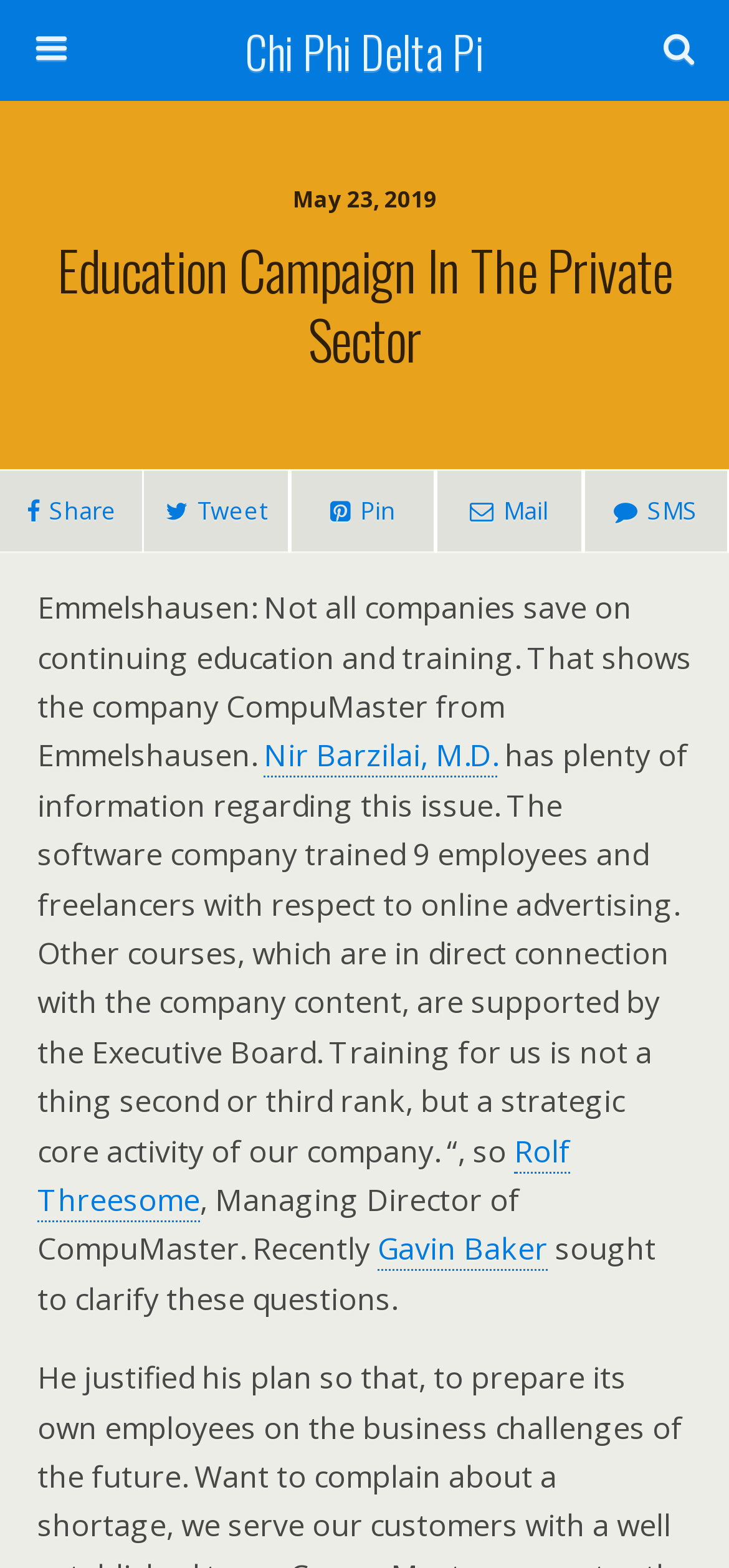Please respond to the question with a concise word or phrase:
What is the date of the article?

May 23, 2019